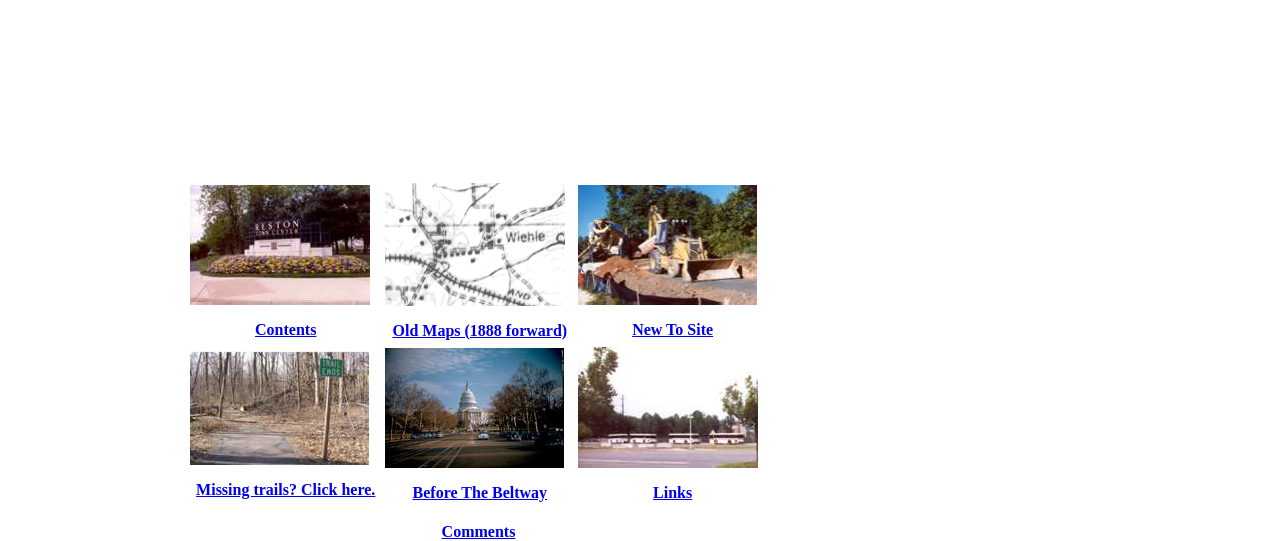Determine the bounding box coordinates for the clickable element to execute this instruction: "Click on Contents". Provide the coordinates as four float numbers between 0 and 1, i.e., [left, top, right, bottom].

[0.148, 0.537, 0.289, 0.568]